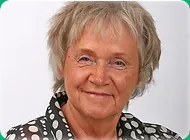Please provide a brief answer to the question using only one word or phrase: 
What standards is Erma Anderson currently implementing in international schools?

AERO Mathematics Standards